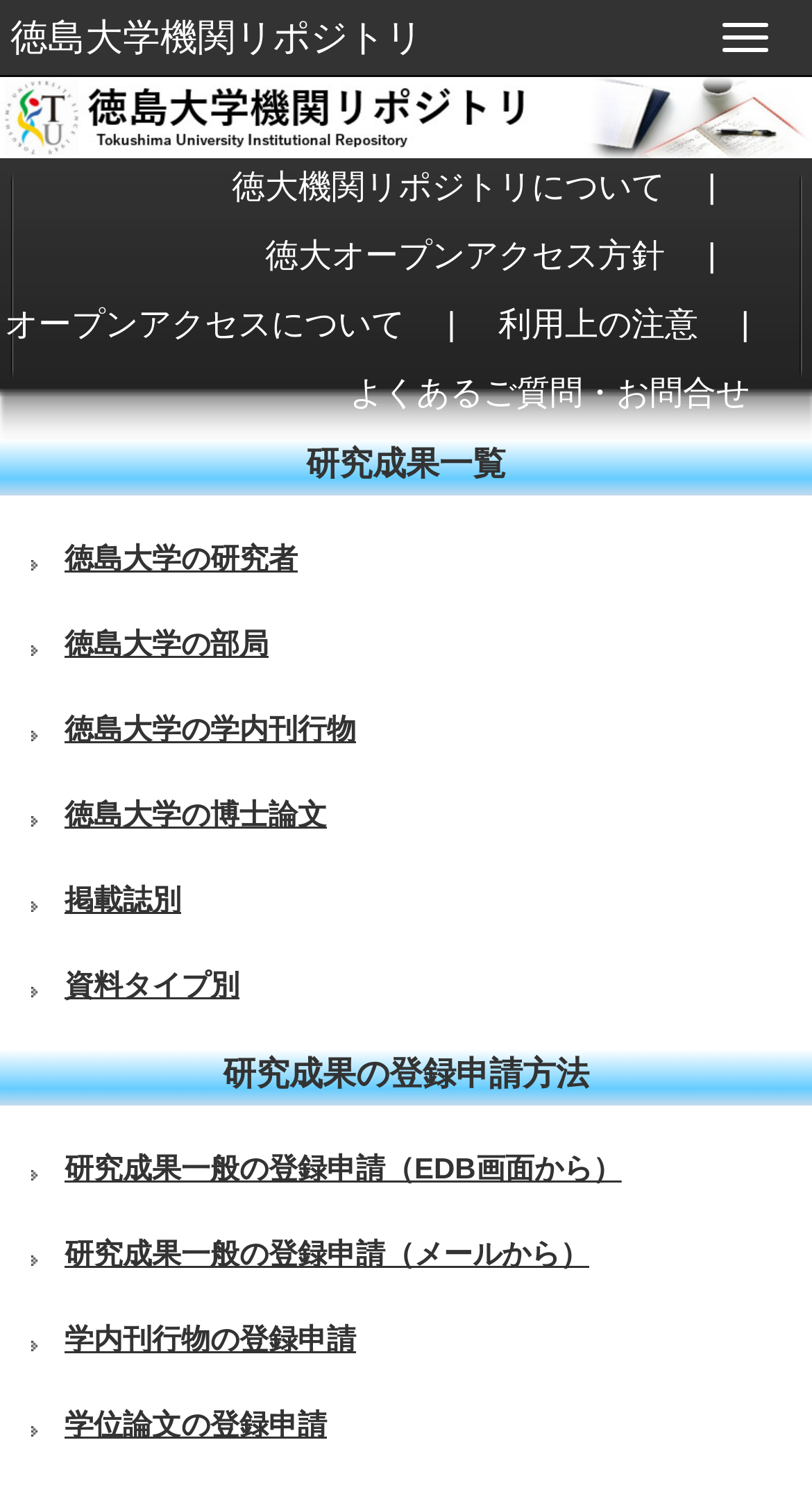Find and extract the text of the primary heading on the webpage.

Correlations of perioperative coagulopathy, fluid infusion and blood transfusions with survival prognosis in endovascular aortic repair for ruptured abdominal aortic aneurysm